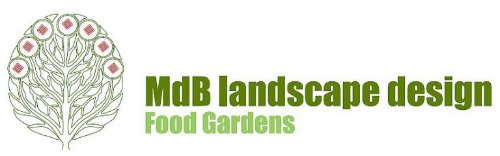What type of font is used for the text 'MdB Landscape Design'?
Carefully analyze the image and provide a detailed answer to the question.

The text 'MdB Landscape Design' is prominently displayed in a bold, modern font, which gives the logo a clean and contemporary look.